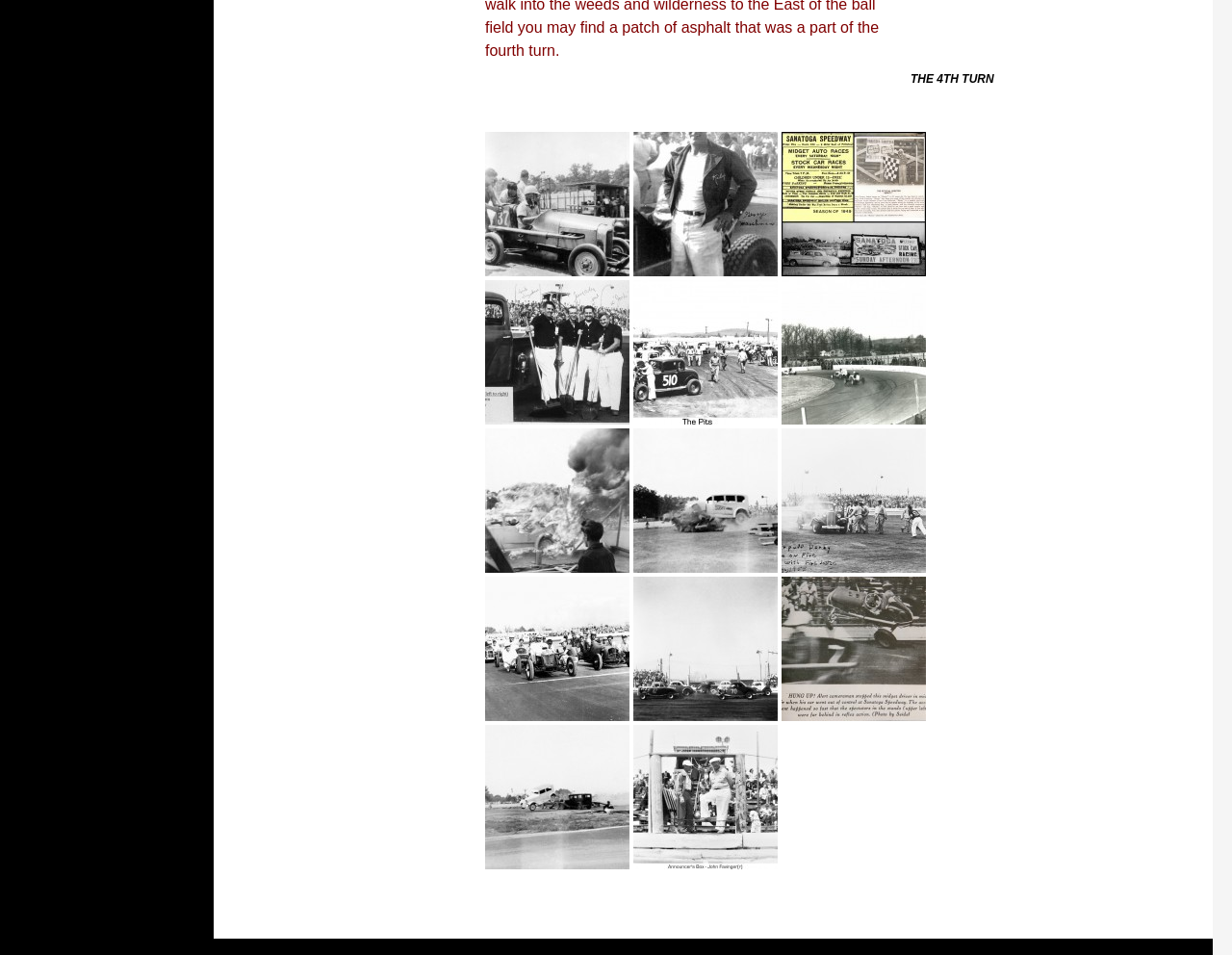Pinpoint the bounding box coordinates of the area that should be clicked to complete the following instruction: "View Midget Racer image". The coordinates must be given as four float numbers between 0 and 1, i.e., [left, top, right, bottom].

[0.394, 0.138, 0.511, 0.289]